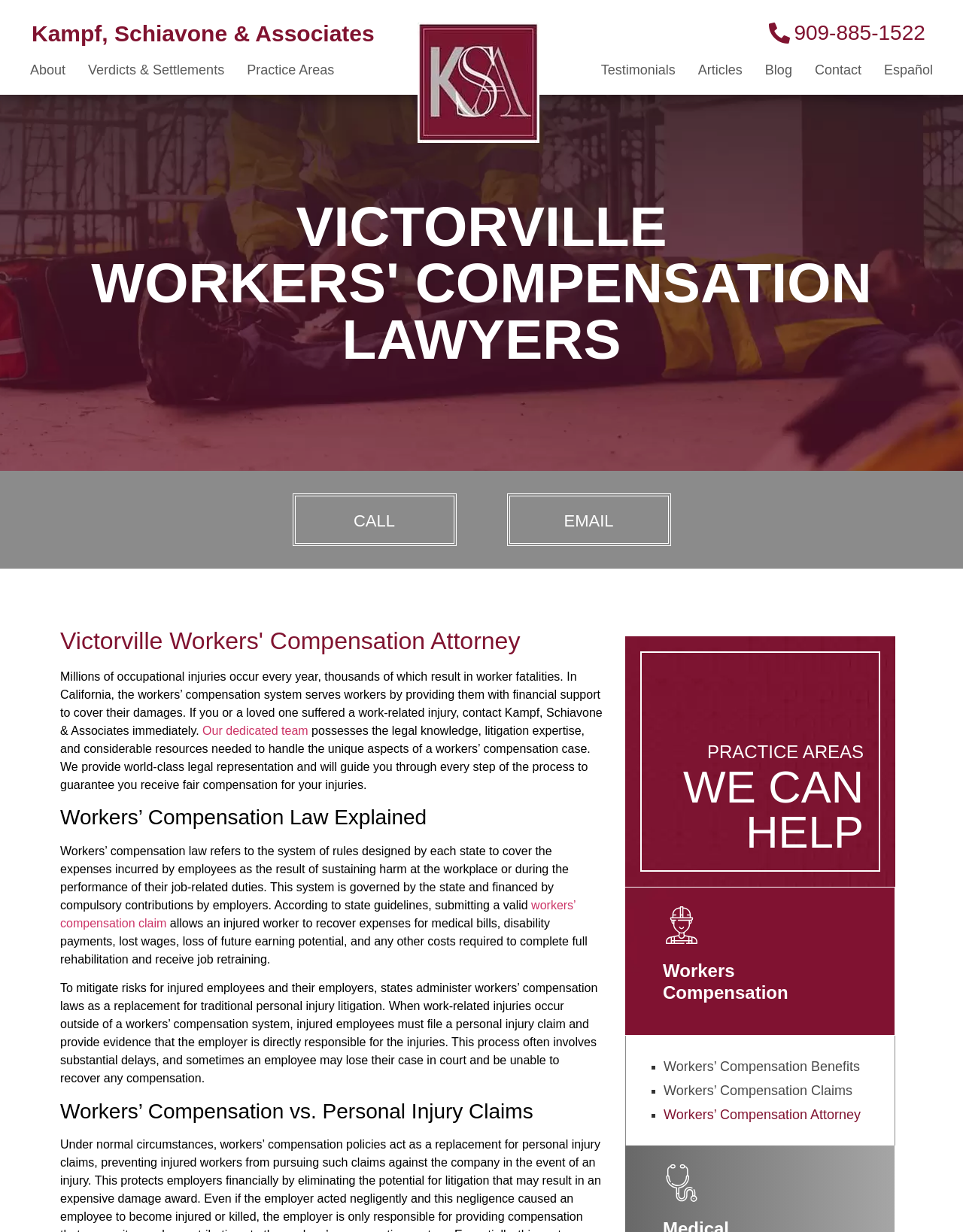Summarize the webpage comprehensively, mentioning all visible components.

The webpage is about Victorville workers' compensation attorneys, specifically Kampf, Schiavone & Associates. At the top, there is a heading with the law firm's name, accompanied by a logo image and a phone number link. Below this, there is a navigation menu with links to various pages, including "About", "Verdicts & Settlements", "Practice Areas", "Testimonials", "Articles", "Blog", "Contact", and "Español".

The main content of the page is divided into sections. The first section has a heading "VICTORVILLE WORKERS' COMPENSATION LAWYERS" and provides an overview of workers' compensation in California, explaining that the system provides financial support to workers who suffer work-related injuries. There are two call-to-action links, "CALL" and "EMAIL", encouraging visitors to contact the law firm.

The next section has a heading "Victorville Workers' Compensation Attorney" and describes the law firm's expertise in handling workers' compensation cases. The text explains that the firm's dedicated team possesses the necessary legal knowledge and resources to guide clients through the process and ensure fair compensation.

The following section has a heading "Workers’ Compensation Law Explained" and provides a detailed explanation of workers' compensation law, including its purpose, benefits, and differences from personal injury claims. This section includes links to related topics, such as submitting a workers' compensation claim.

Further down, there is a section with a heading "Workers’ Compensation vs. Personal Injury Claims" that compares and contrasts the two types of claims. Below this, there is a section with a heading "PRACTICE AREAS" and a subheading "WE CAN HELP", which lists various practice areas, including workers' compensation, with links to related pages.

The page also features several images, including the law firm's logo and other graphics, which are scattered throughout the content. Overall, the webpage is informative and provides a comprehensive overview of workers' compensation law and the services offered by Kampf, Schiavone & Associates.